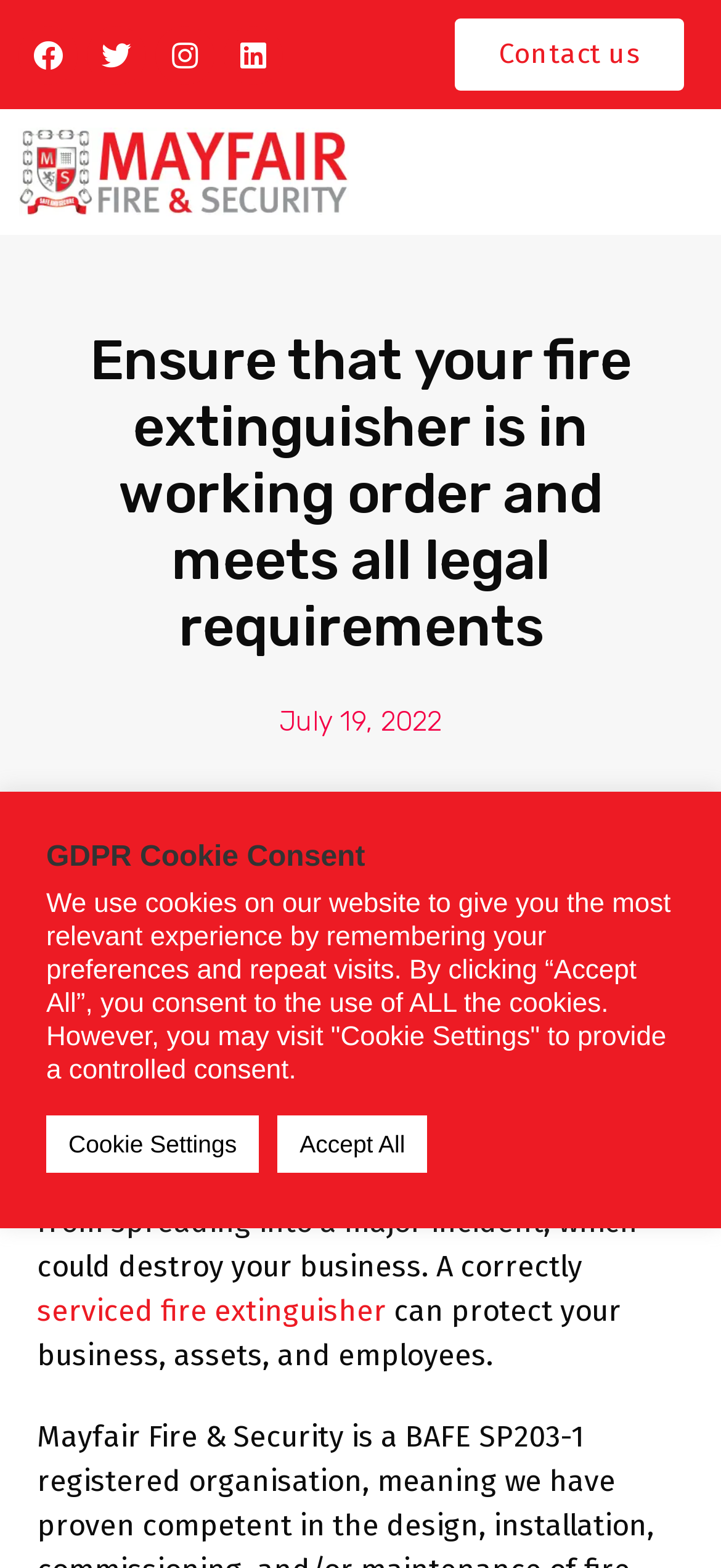Locate the headline of the webpage and generate its content.

Ensure that your fire extinguisher is in working order and meets all legal requirements